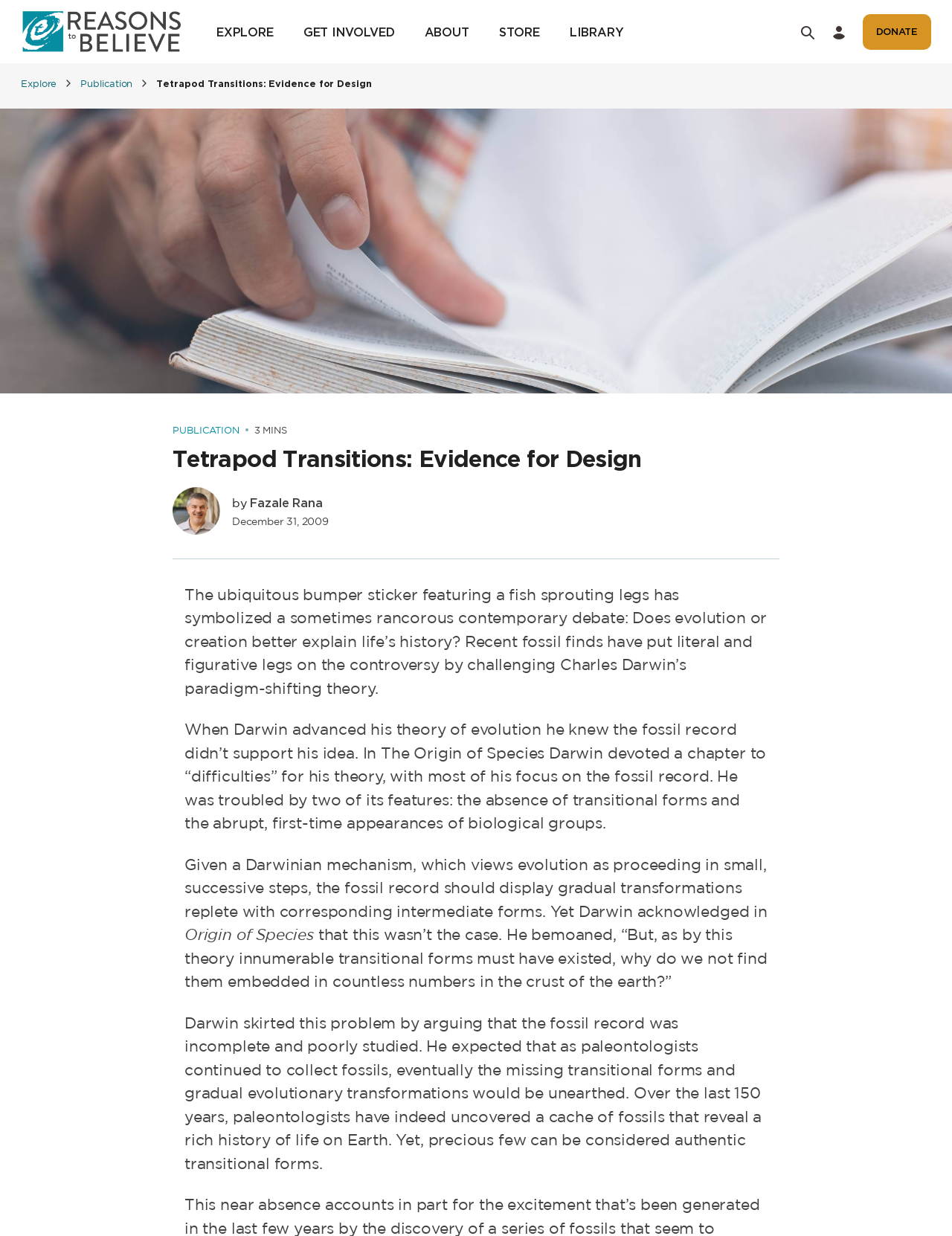Please specify the coordinates of the bounding box for the element that should be clicked to carry out this instruction: "Click on the 'DONATE' button". The coordinates must be four float numbers between 0 and 1, formatted as [left, top, right, bottom].

[0.906, 0.011, 0.978, 0.04]